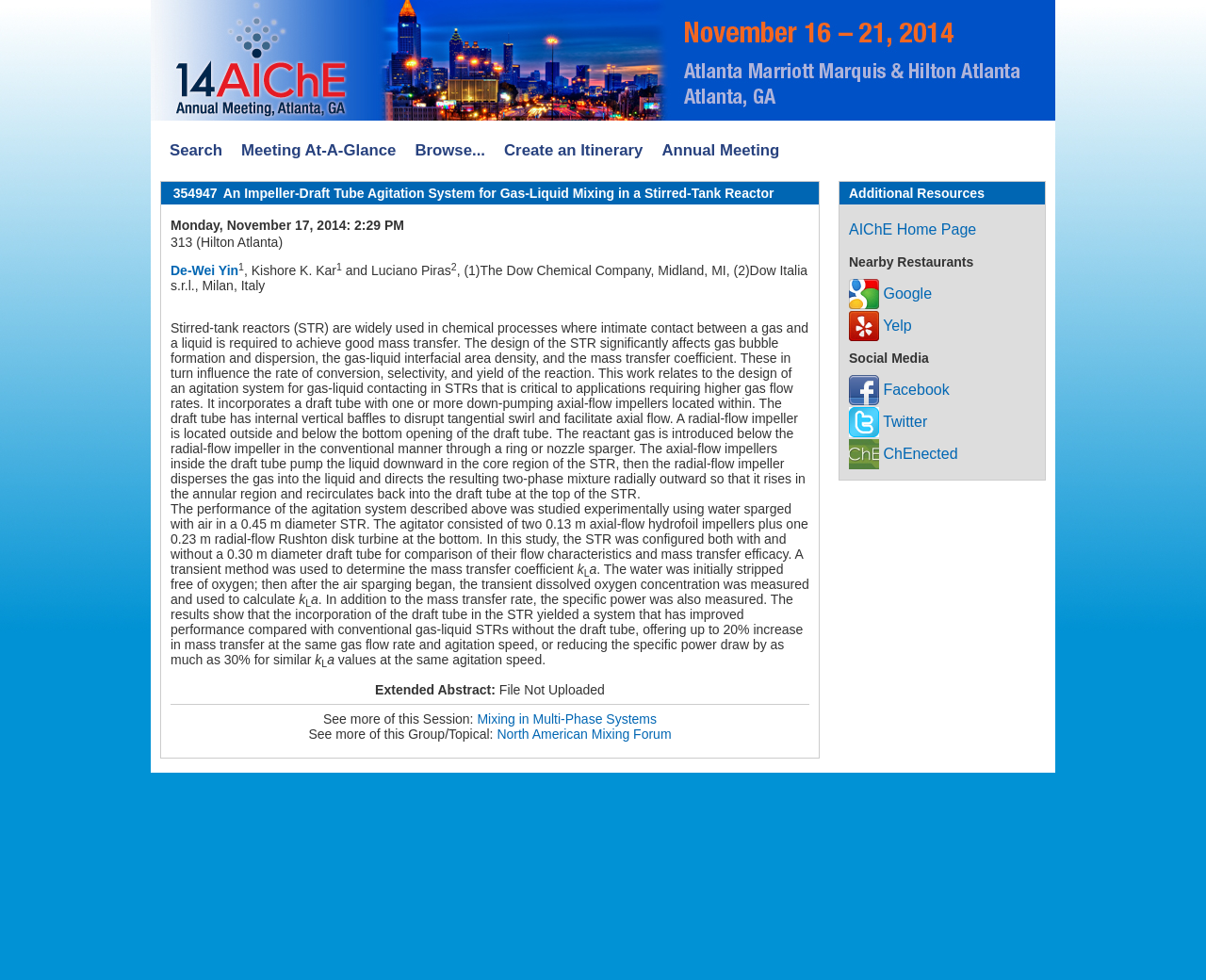Provide the bounding box coordinates of the HTML element described as: "ChEnected". The bounding box coordinates should be four float numbers between 0 and 1, i.e., [left, top, right, bottom].

[0.704, 0.454, 0.794, 0.471]